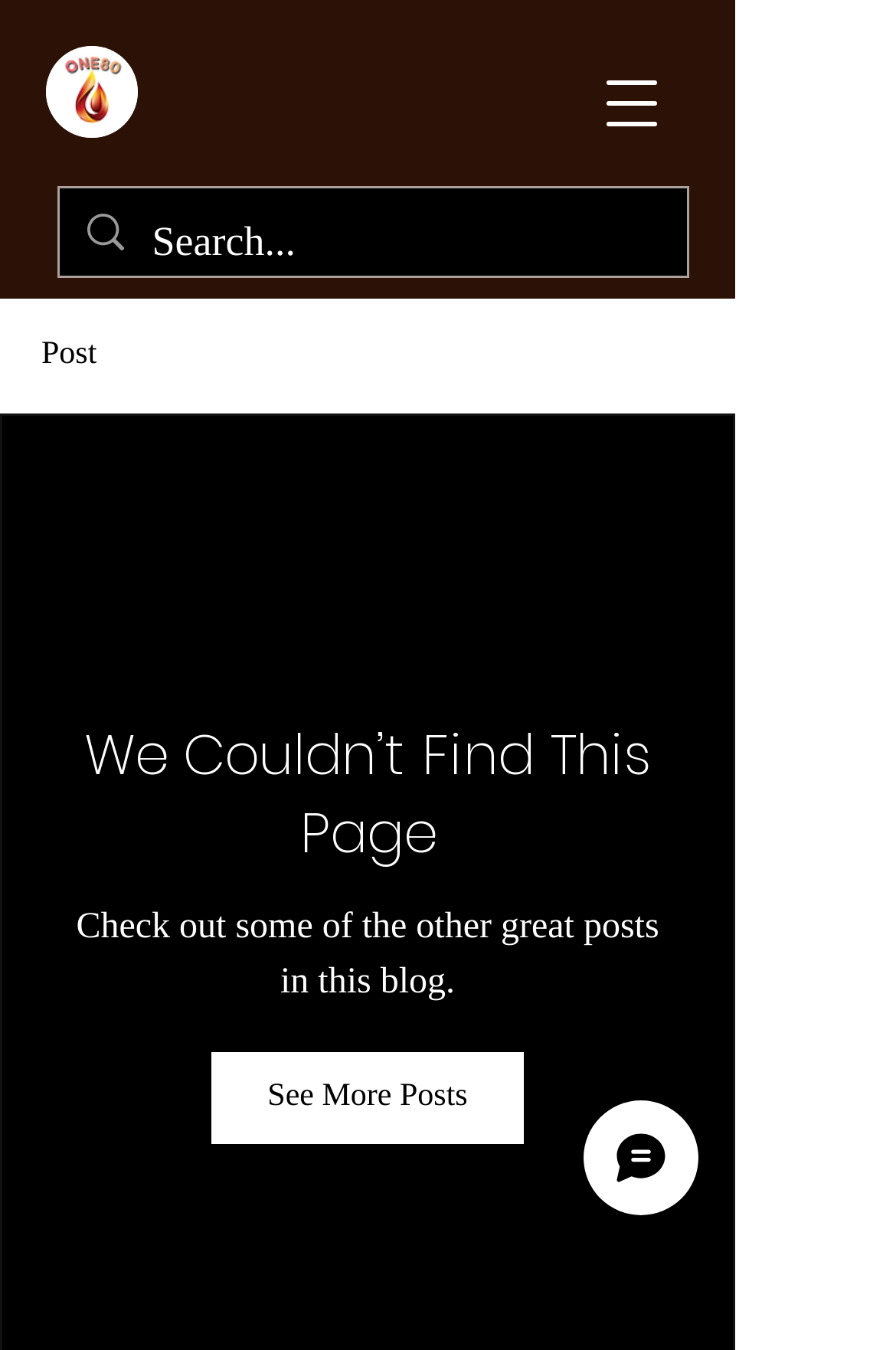Provide an in-depth caption for the elements present on the webpage.

The webpage appears to be a blog post page with a title "Post" from the ONE80 blog. At the top left, there is a small image with a link to '1000011287.png'. Next to it, on the top right, is a button to open the navigation menu. 

Below the navigation button, there is a search bar with a magnifying glass icon and a search box where users can input text. The search bar is positioned near the top of the page, spanning about two-thirds of the page width.

The main content of the page is a notification that the requested page could not be found, with a message "We Couldn’t Find This Page". This message is centered on the page, taking up about two-thirds of the page height.

Below the notification, there is a suggestion to "Check out some of the other great posts in this blog." with a link to "See More Posts" at the bottom of the page. This link is positioned near the bottom center of the page.

At the bottom right, there is a chat button with an accompanying image.